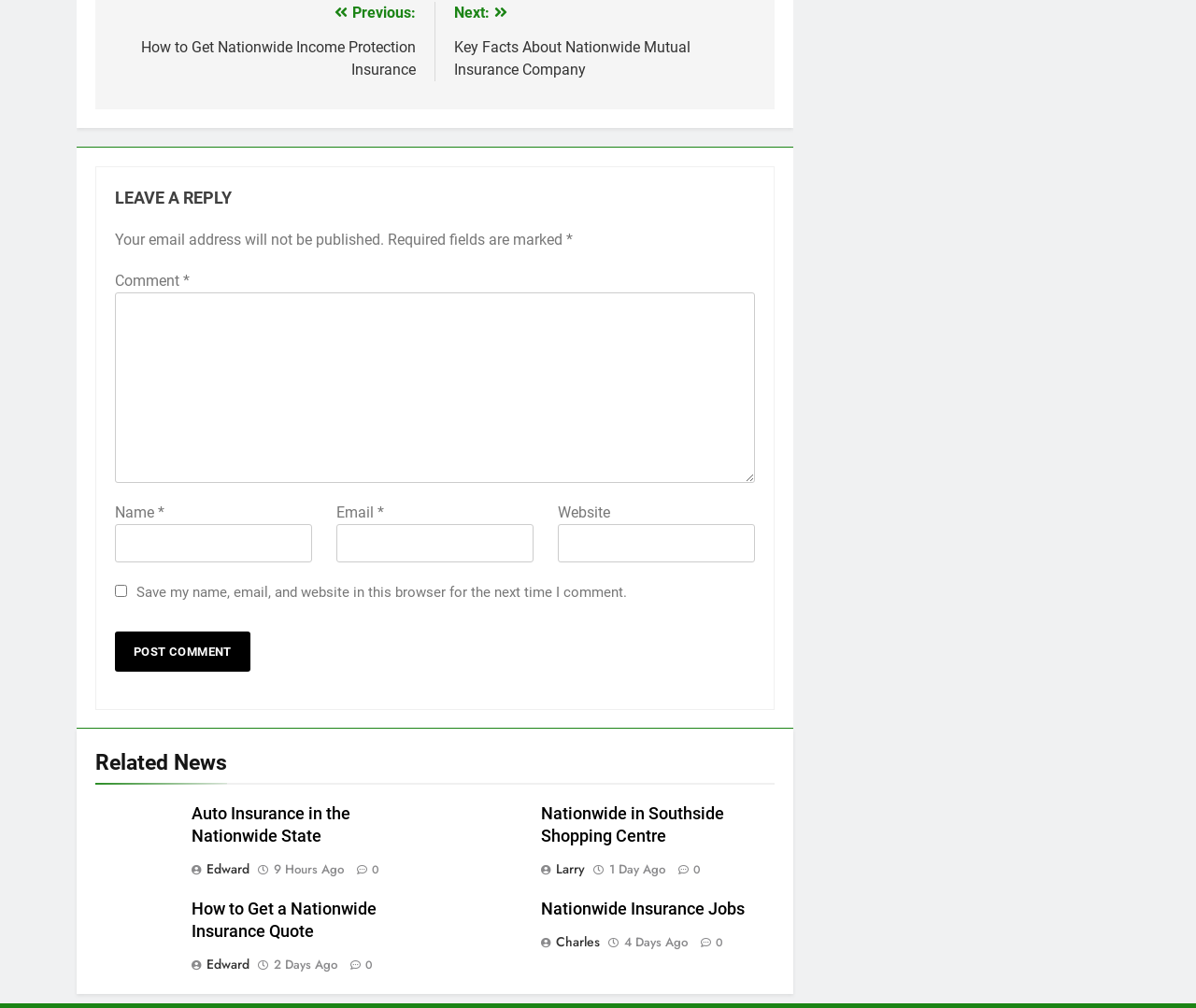Please identify the bounding box coordinates of the area I need to click to accomplish the following instruction: "Enter your name in the 'Name' field".

[0.096, 0.52, 0.261, 0.558]